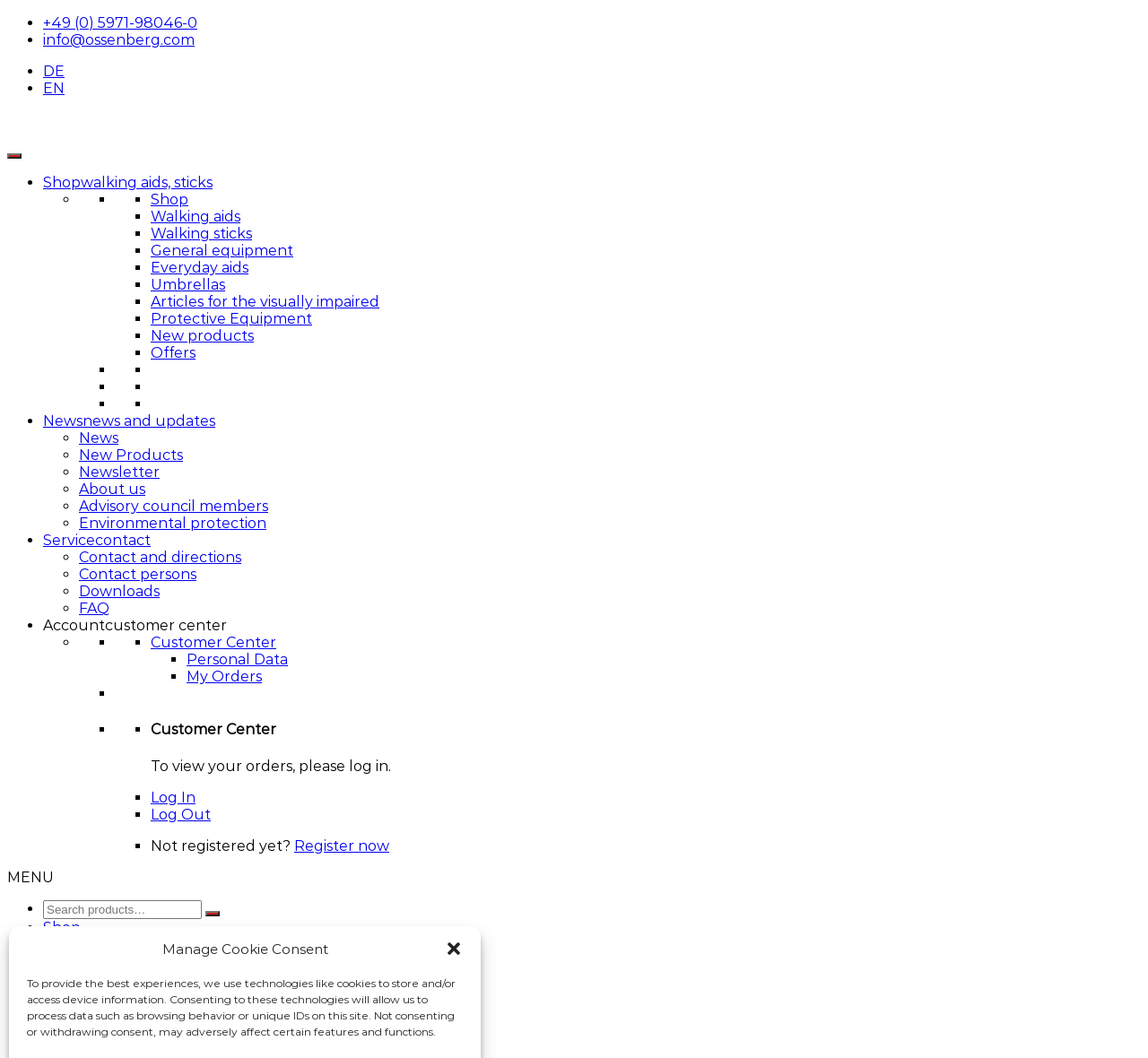Answer the question in a single word or phrase:
What is the phone number for contact?

+49 (0) 5971-98046-0